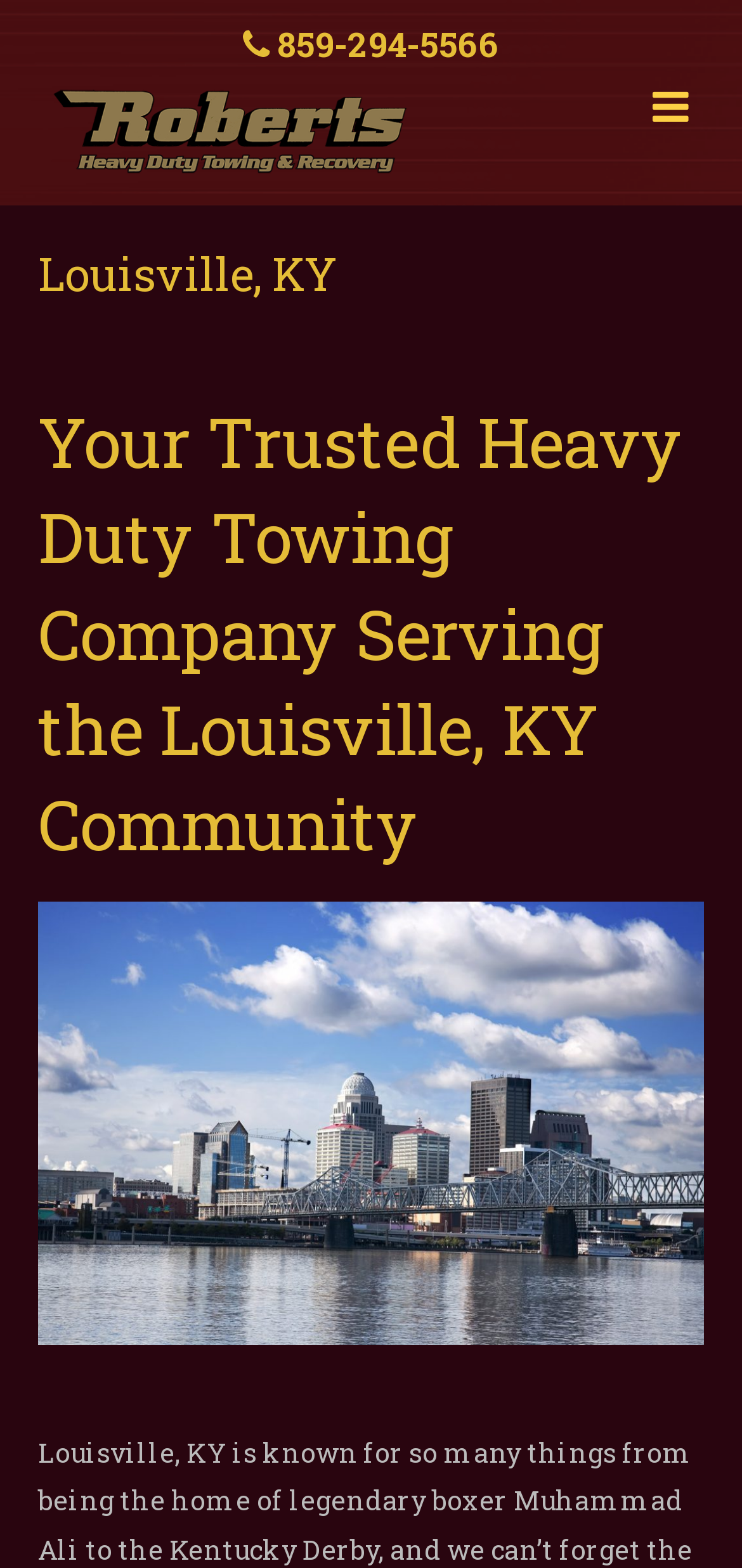Find the bounding box coordinates for the HTML element described in this sentence: "alt="Roberts Heavy Duty Towing, Inc"". Provide the coordinates as four float numbers between 0 and 1, in the format [left, top, right, bottom].

[0.051, 0.07, 0.564, 0.093]